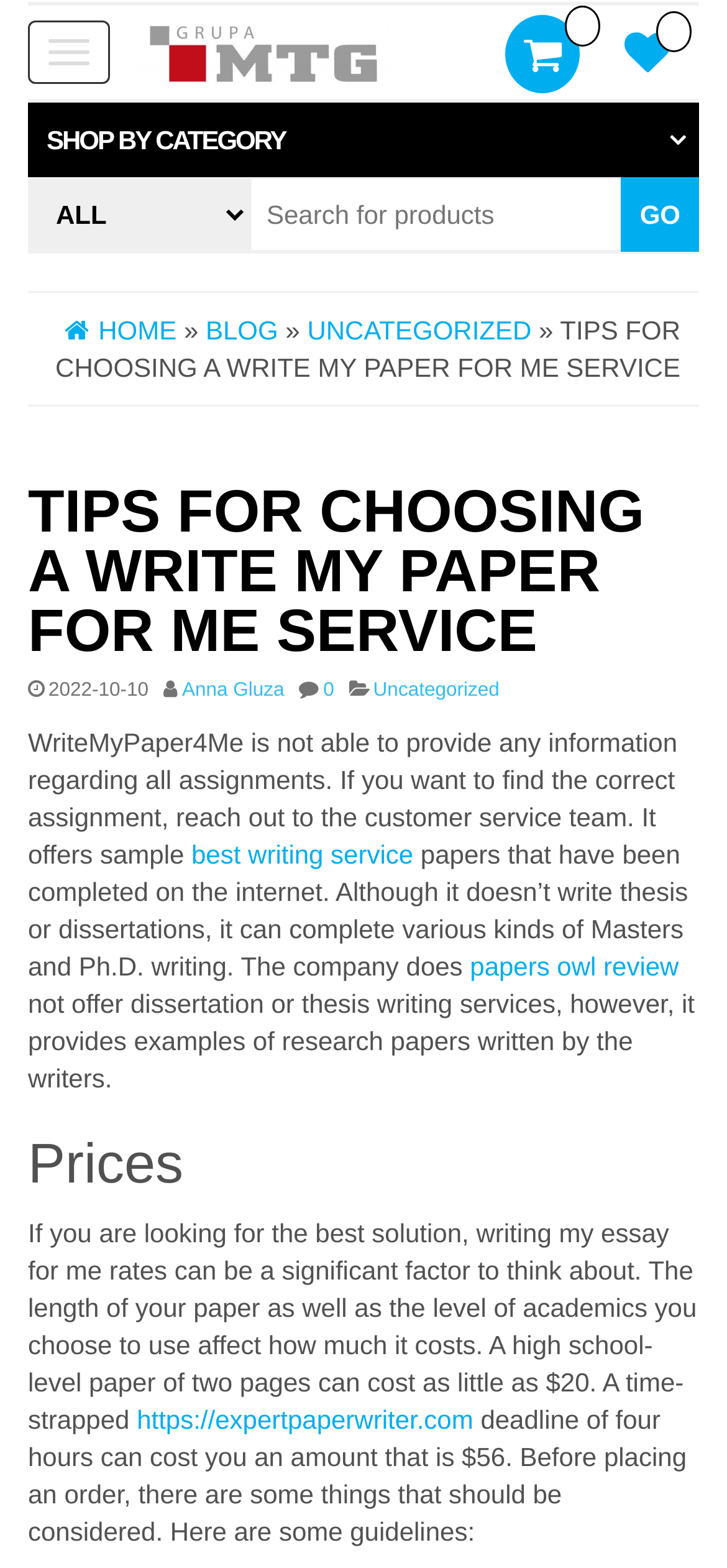What is the date of the article?
Provide a well-explained and detailed answer to the question.

The date of the article can be found in the section below the header, where it says 'TIPS FOR CHOOSING A WRITE MY PAPER FOR ME SERVICE'. The date is mentioned as '2022-10-10'.